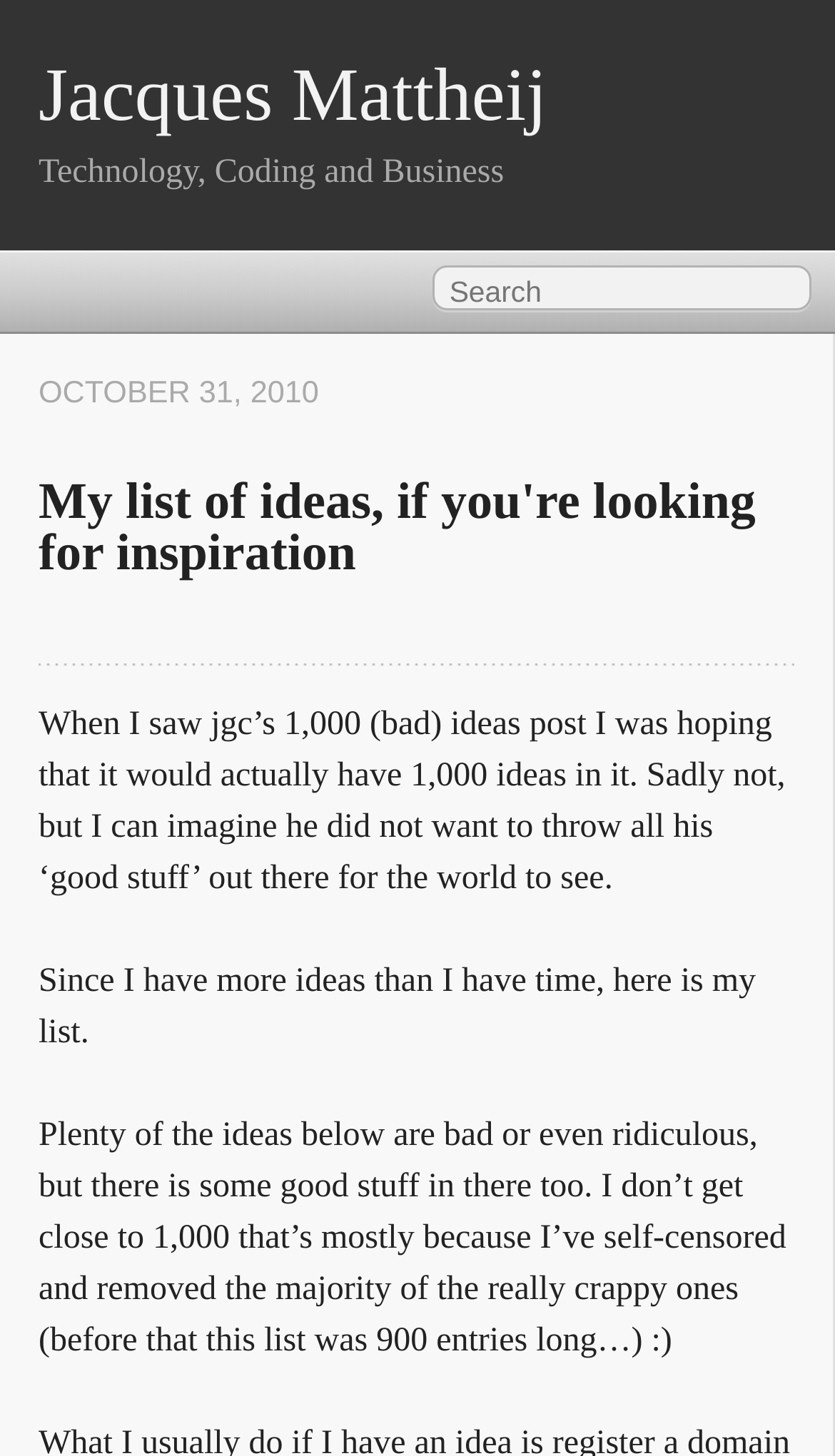How many ideas were originally on the list?
From the image, provide a succinct answer in one word or a short phrase.

900